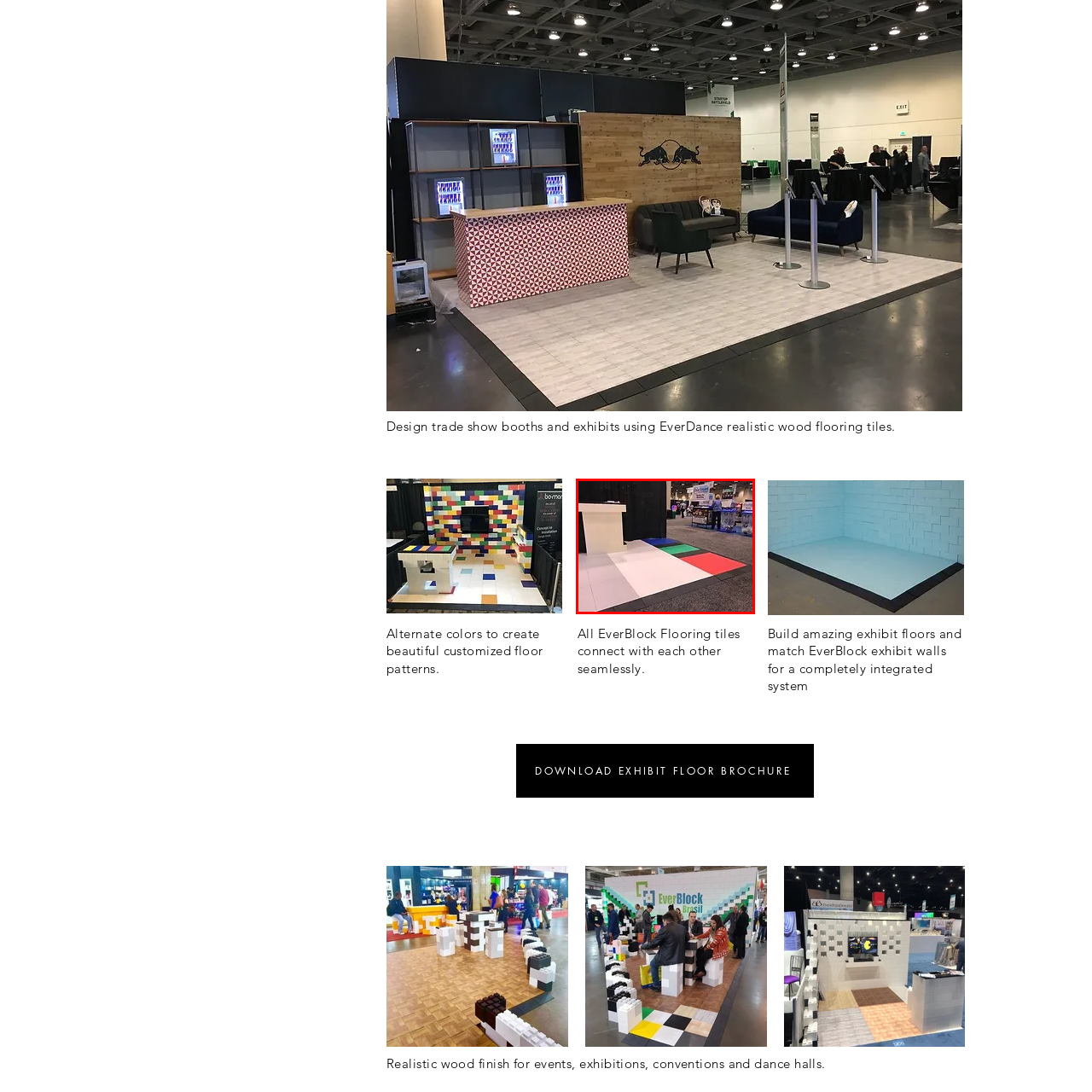Look at the image marked by the red box and respond with a single word or phrase: What is the benefit of using EverDance flooring tiles in event settings?

Creative floor patterns